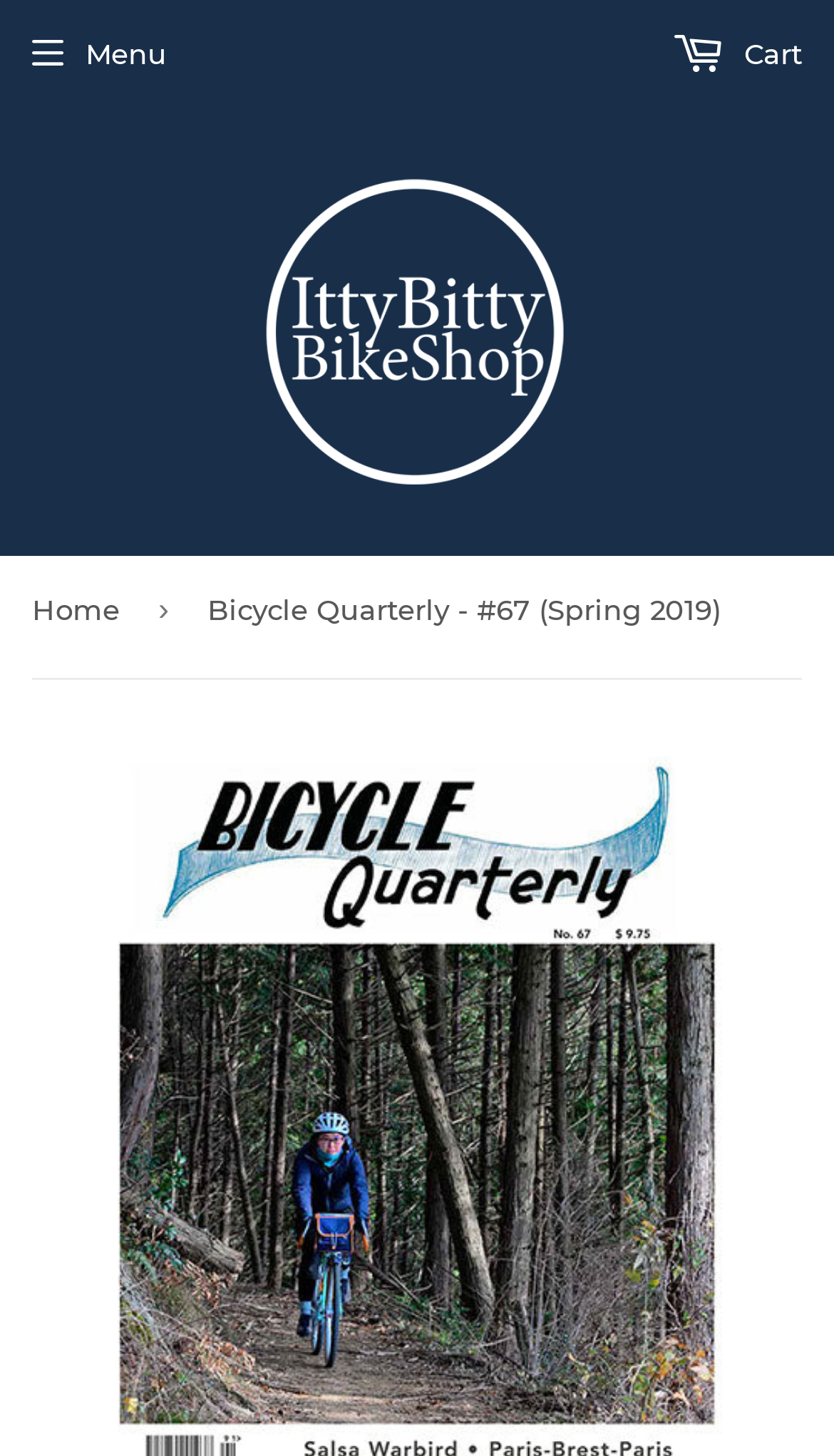Can you find and provide the title of the webpage?

BICYCLE QUARTERLY - #67 (SPRING 2019)